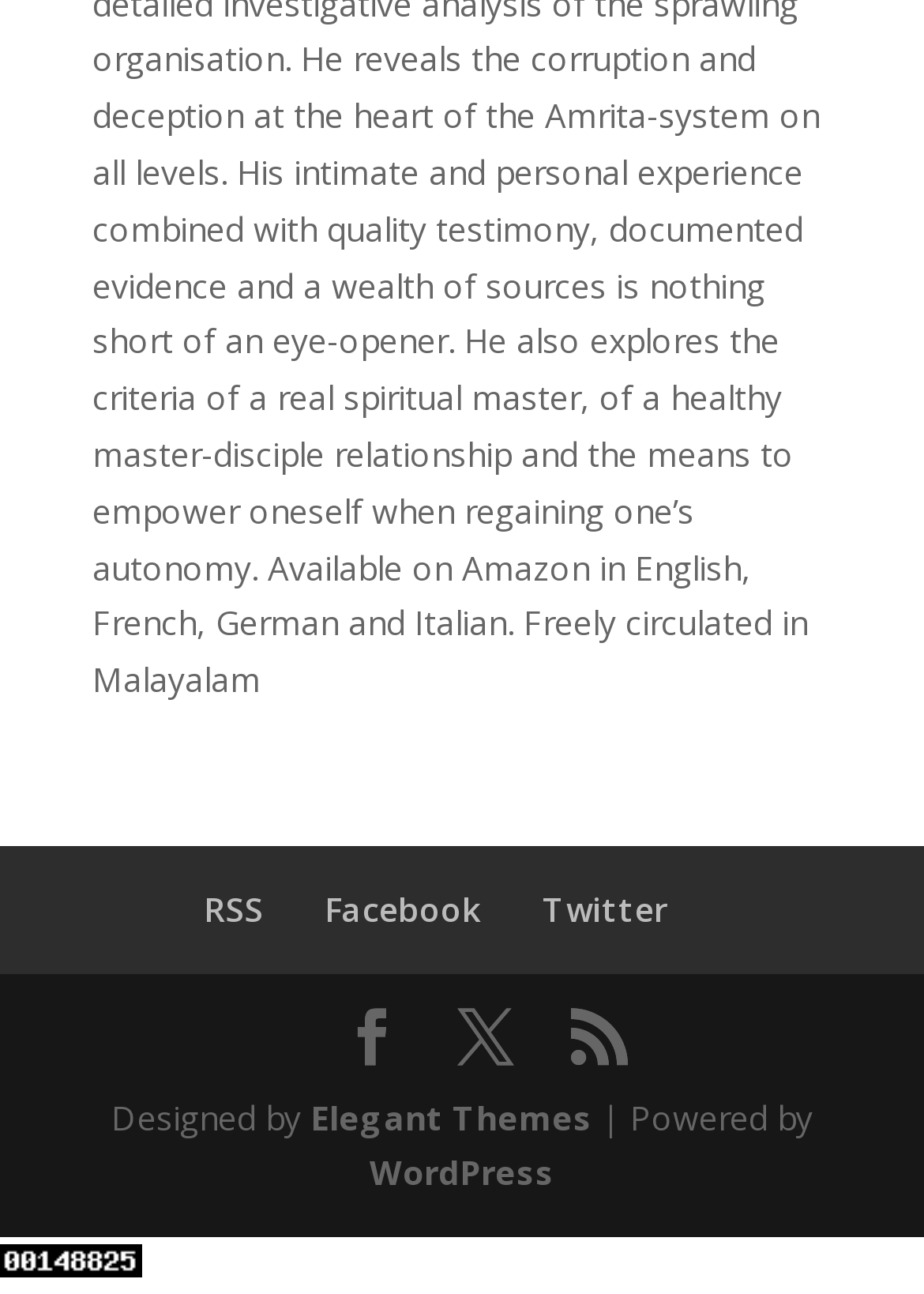What is the last social media icon? Look at the image and give a one-word or short phrase answer.

ue09e